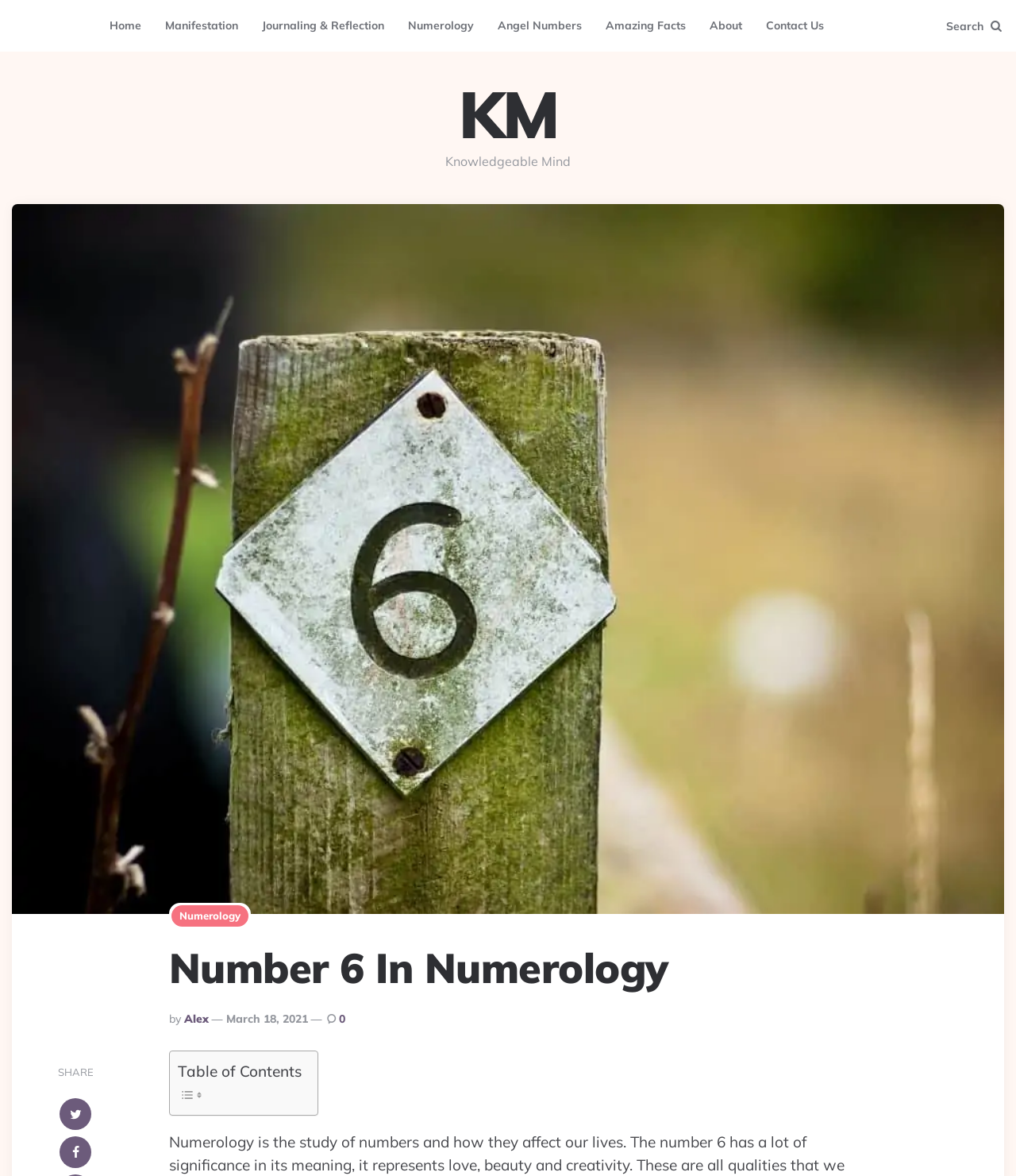With reference to the screenshot, provide a detailed response to the question below:
What is the purpose of the buttons at the bottom of the page?

The purpose of the buttons at the bottom of the page can be inferred from the text 'SHARE' located above them. These buttons are likely social media sharing buttons, allowing users to share the content of the page on various platforms.